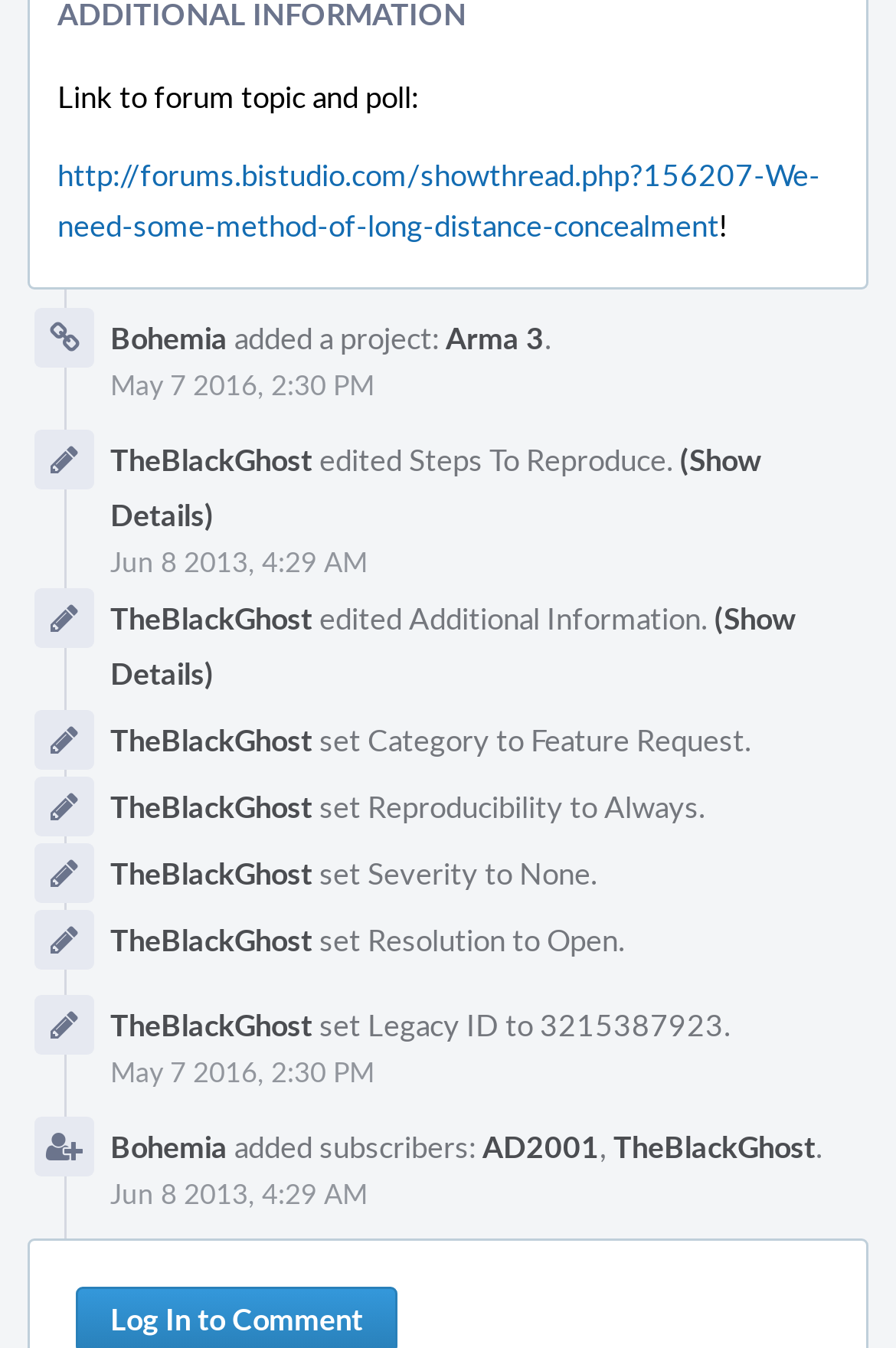Identify the bounding box coordinates of the area you need to click to perform the following instruction: "View forum topic".

[0.064, 0.114, 0.915, 0.182]